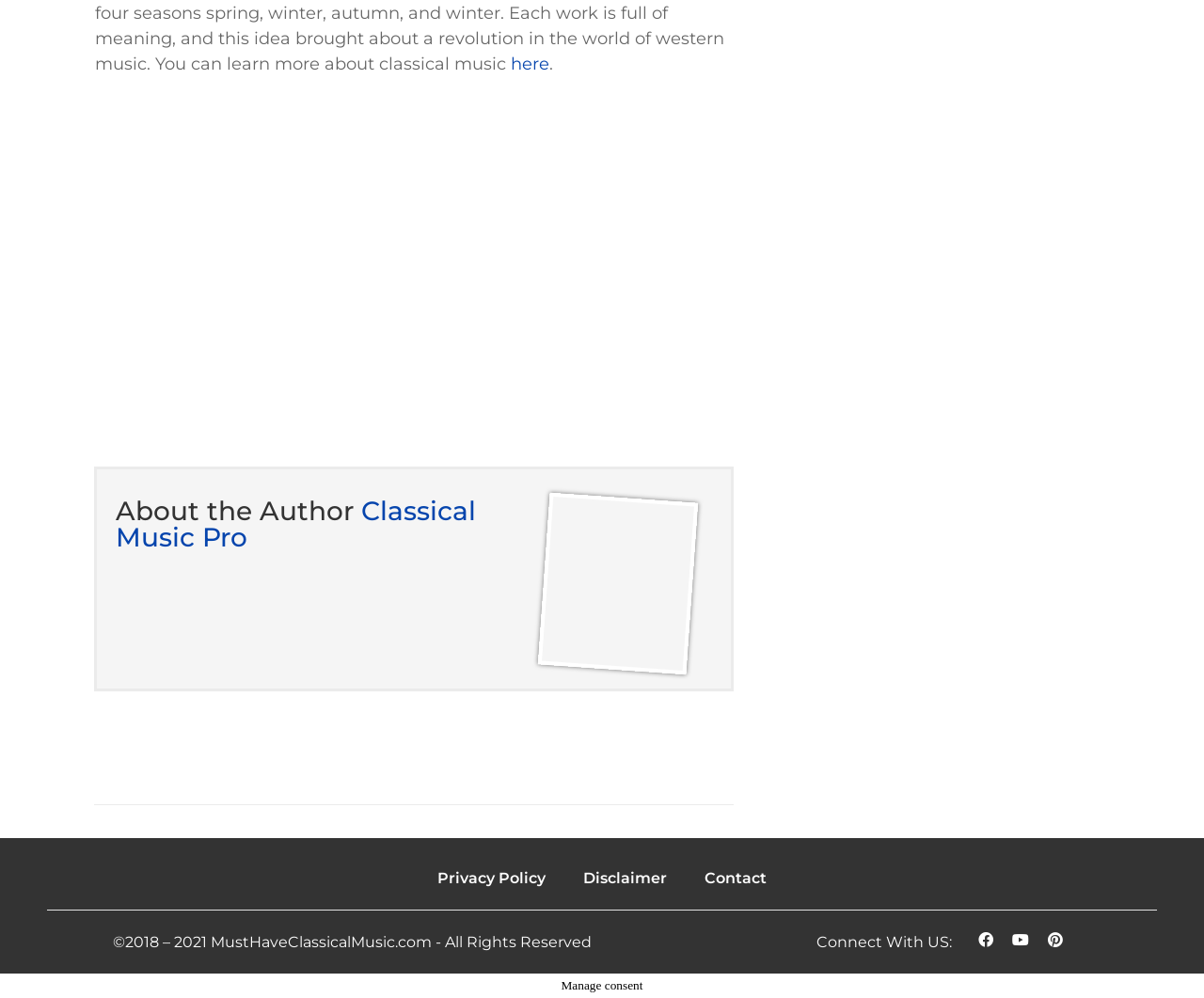Please find the bounding box coordinates of the element that needs to be clicked to perform the following instruction: "Click the 'Classical Music Pro' link". The bounding box coordinates should be four float numbers between 0 and 1, represented as [left, top, right, bottom].

[0.096, 0.496, 0.395, 0.554]